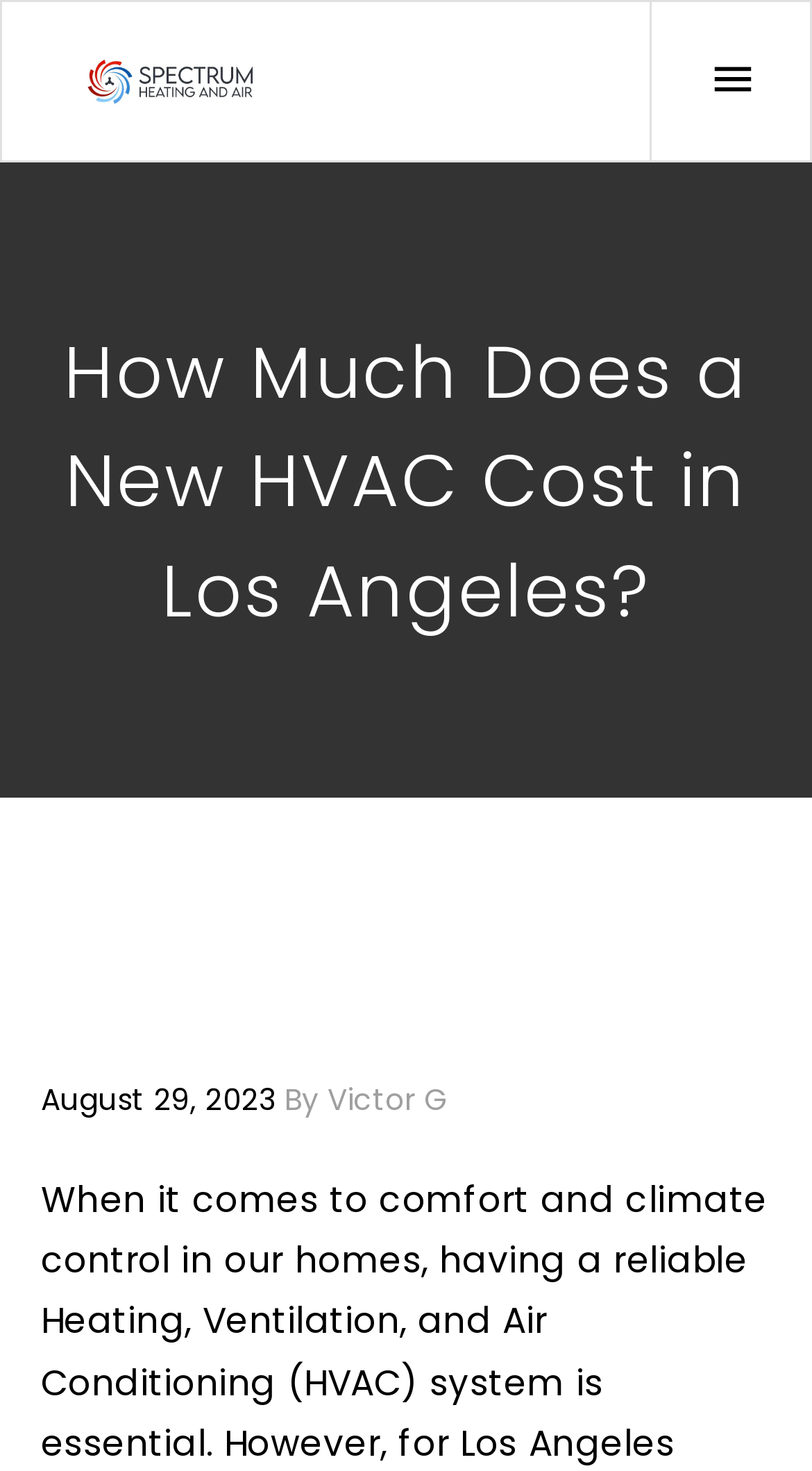Can you give a comprehensive explanation to the question given the content of the image?
What is the company name?

The root element of the webpage is 'How Much Does a New HVAC Cost in Los Angeles? - Spectrum Heating and Air', which suggests that Spectrum Heating and Air is the company name.